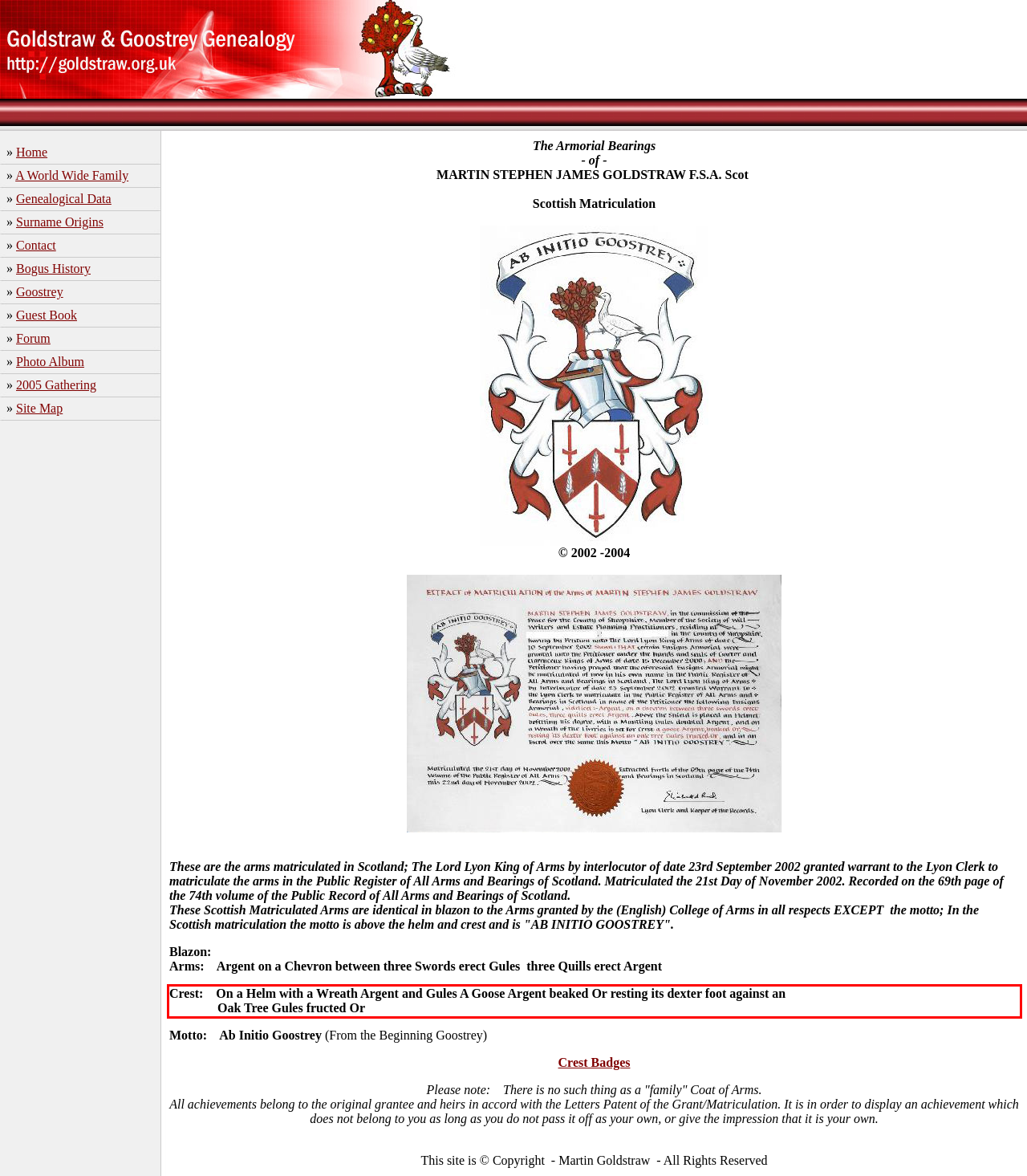You have a screenshot with a red rectangle around a UI element. Recognize and extract the text within this red bounding box using OCR.

Crest: On a Helm with a Wreath Argent and Gules A Goose Argent beaked Or resting its dexter foot against an Oak Tree Gules fructed Or